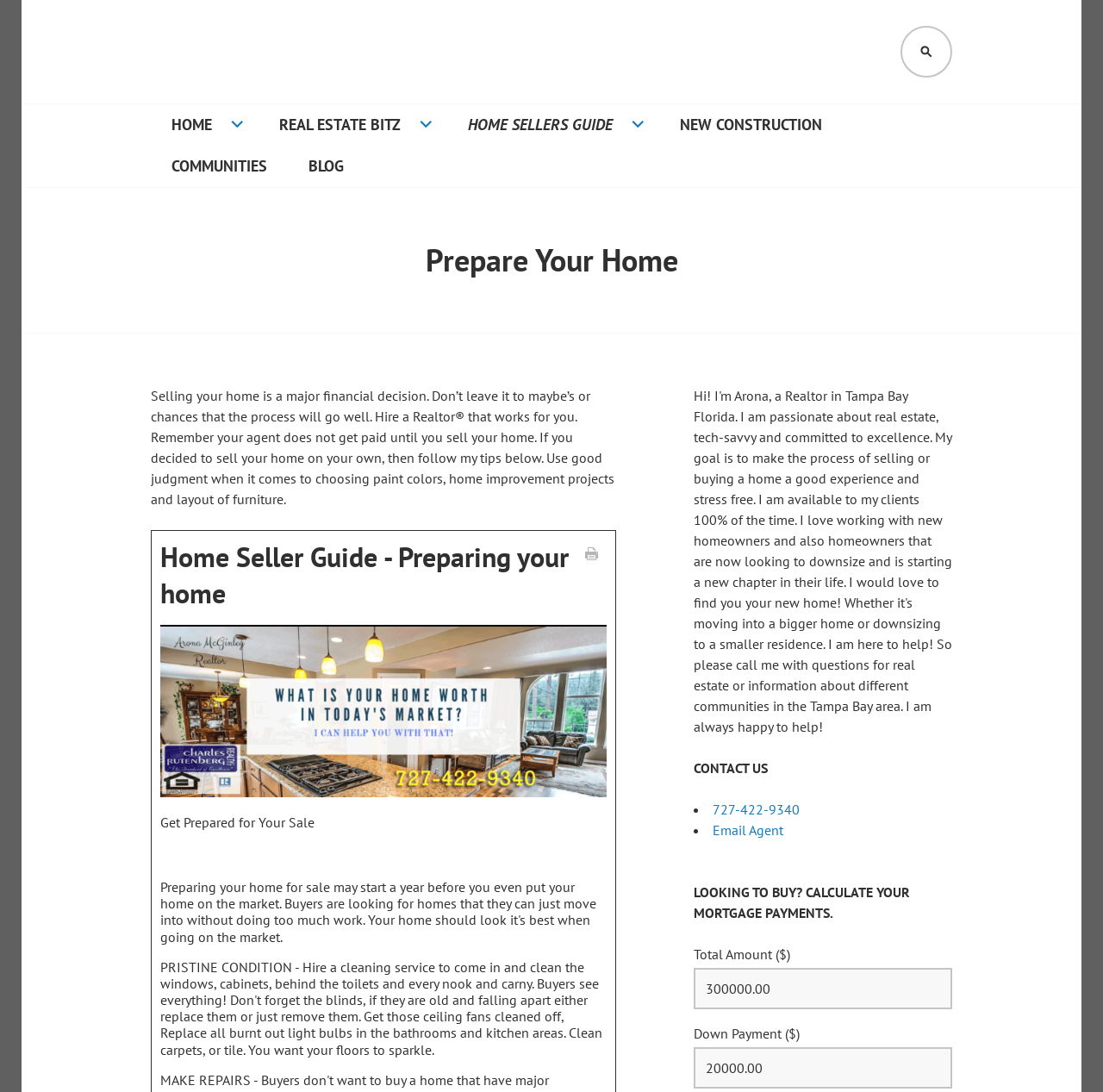Please identify the bounding box coordinates of the element's region that I should click in order to complete the following instruction: "Visit the 'Publications' page". The bounding box coordinates consist of four float numbers between 0 and 1, i.e., [left, top, right, bottom].

None